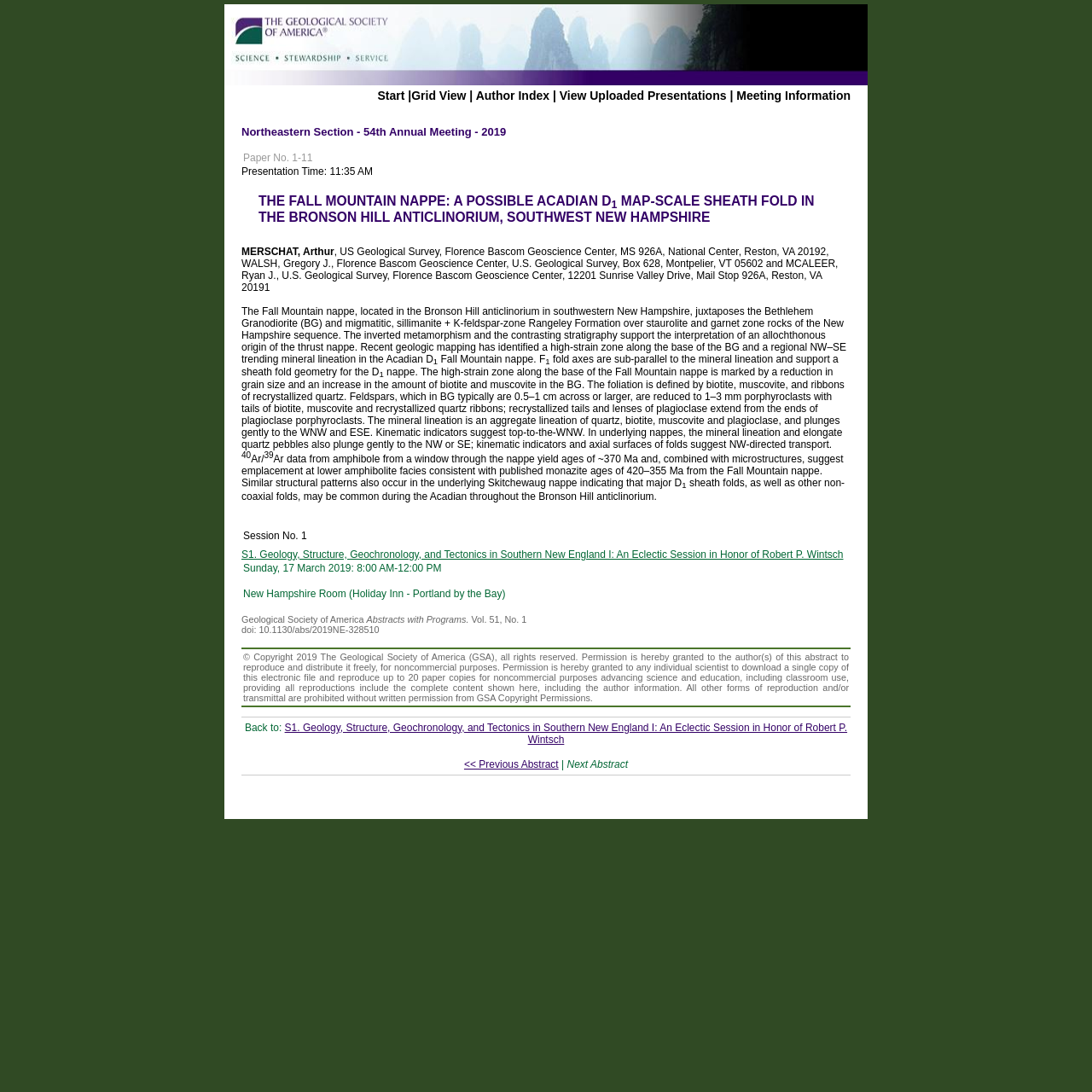Using the element description Grid View, predict the bounding box coordinates for the UI element. Provide the coordinates in (top-left x, top-left y, bottom-right x, bottom-right y) format with values ranging from 0 to 1.

[0.377, 0.081, 0.427, 0.094]